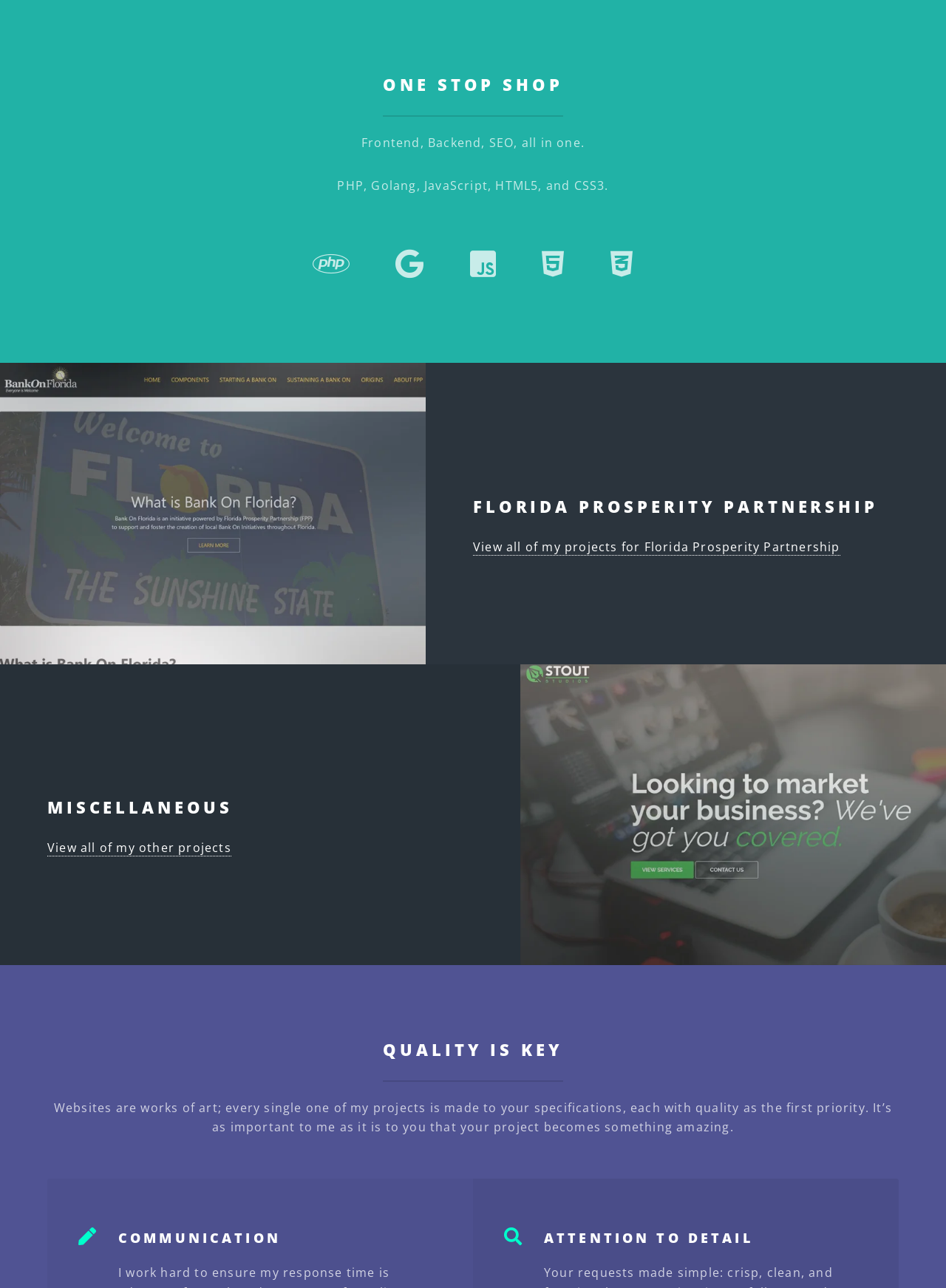What is the main theme of the webpage?
Based on the image, respond with a single word or phrase.

Web development